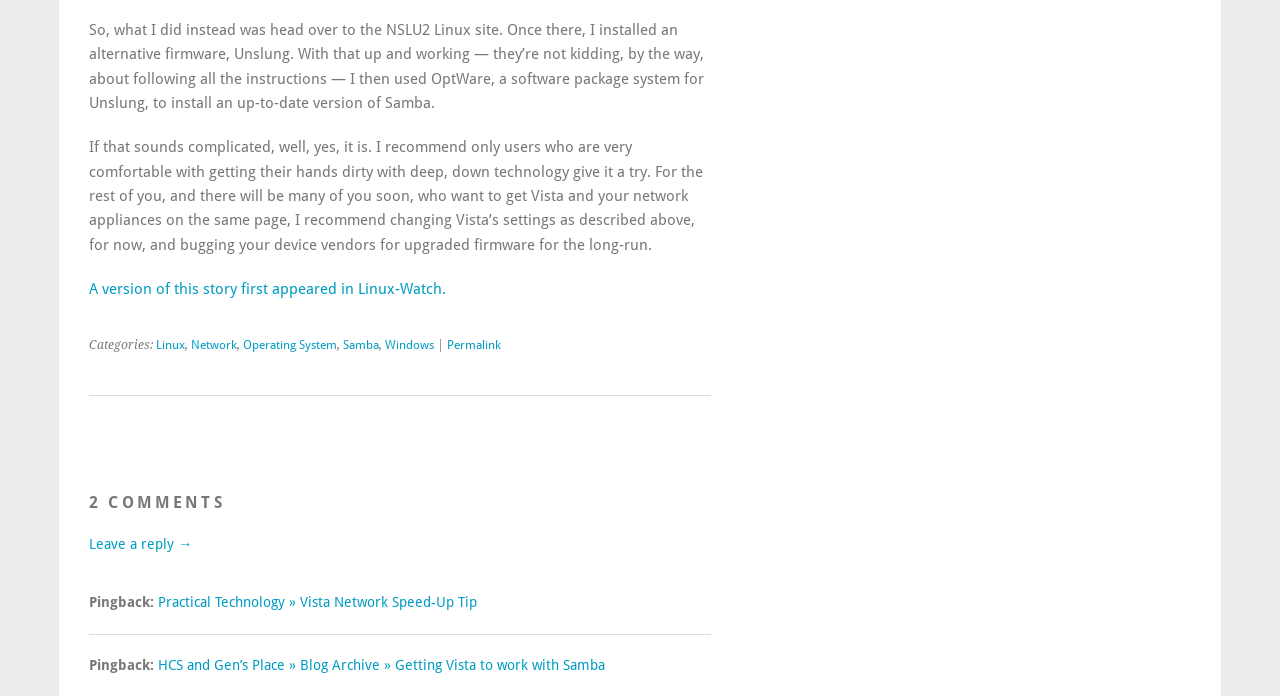How many comments are there on this article?
Please use the visual content to give a single word or phrase answer.

2